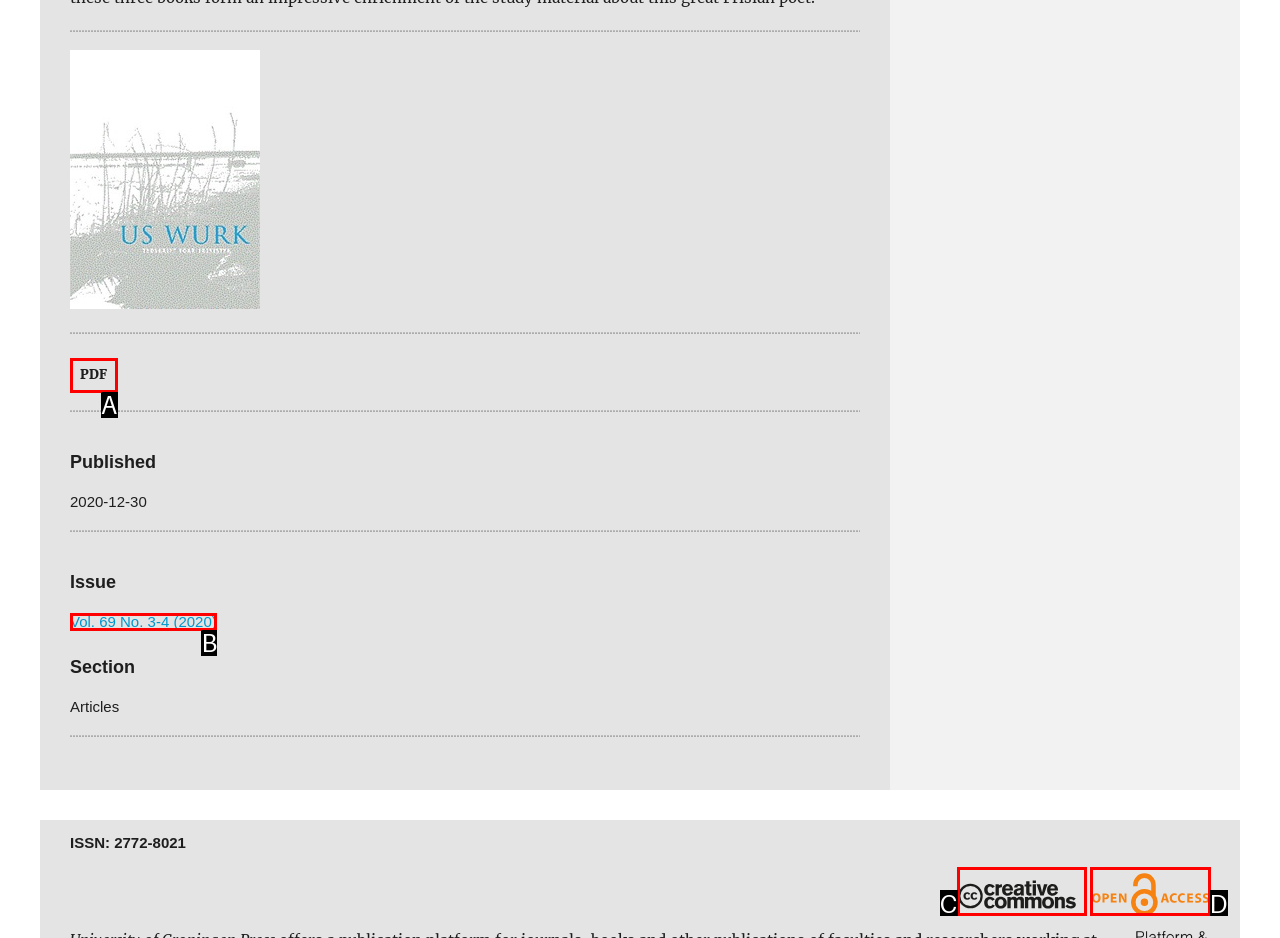Based on the element description: Creative Commons, choose the HTML element that matches best. Provide the letter of your selected option.

C